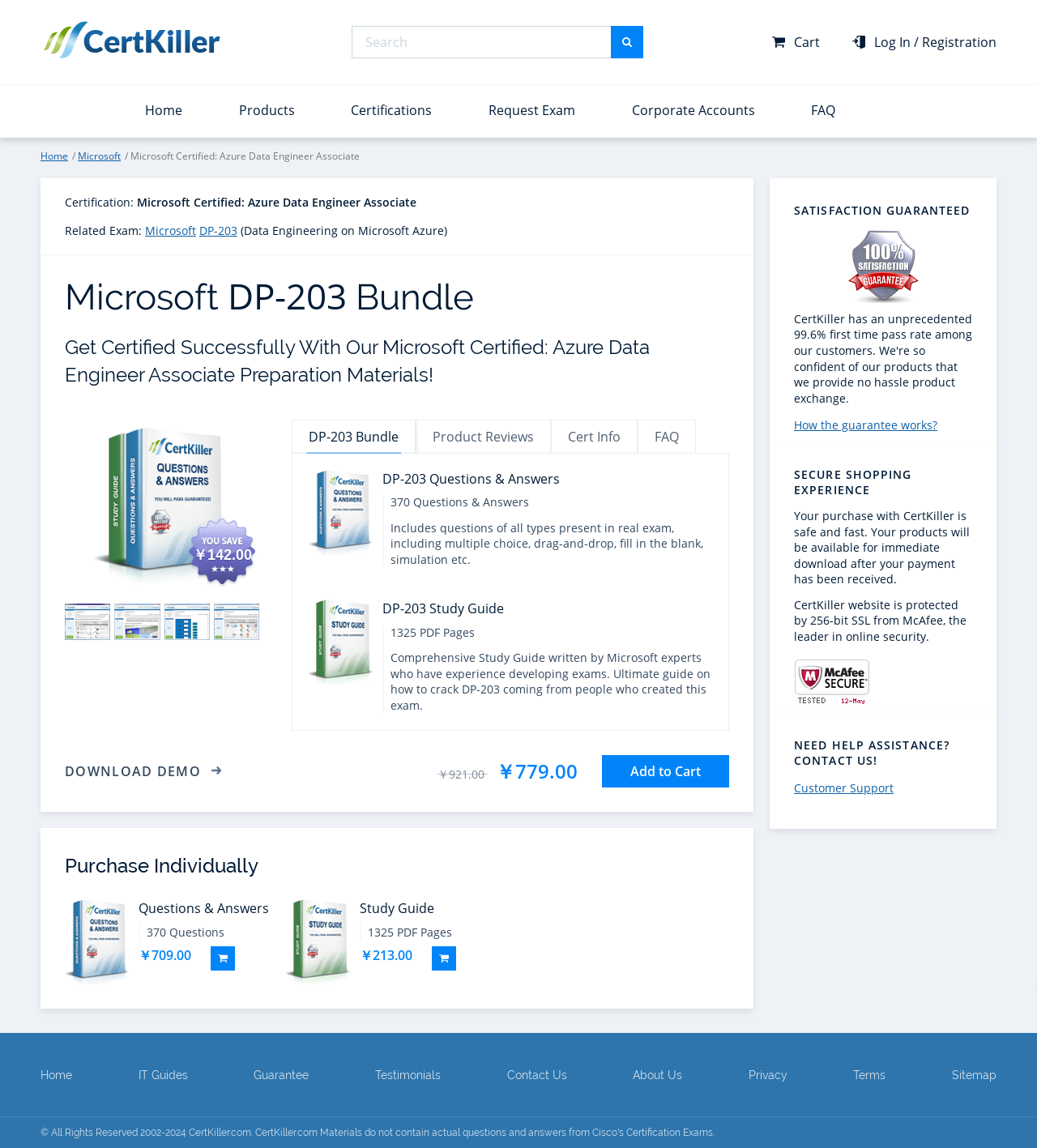Can you identify the bounding box coordinates of the clickable region needed to carry out this instruction: 'Get certified with DP-203 Bundle'? The coordinates should be four float numbers within the range of 0 to 1, stated as [left, top, right, bottom].

[0.281, 0.365, 0.401, 0.395]